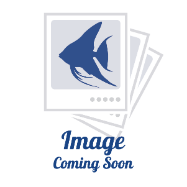What is the purpose of the image?
Please use the image to provide a one-word or short phrase answer.

To indicate upcoming content